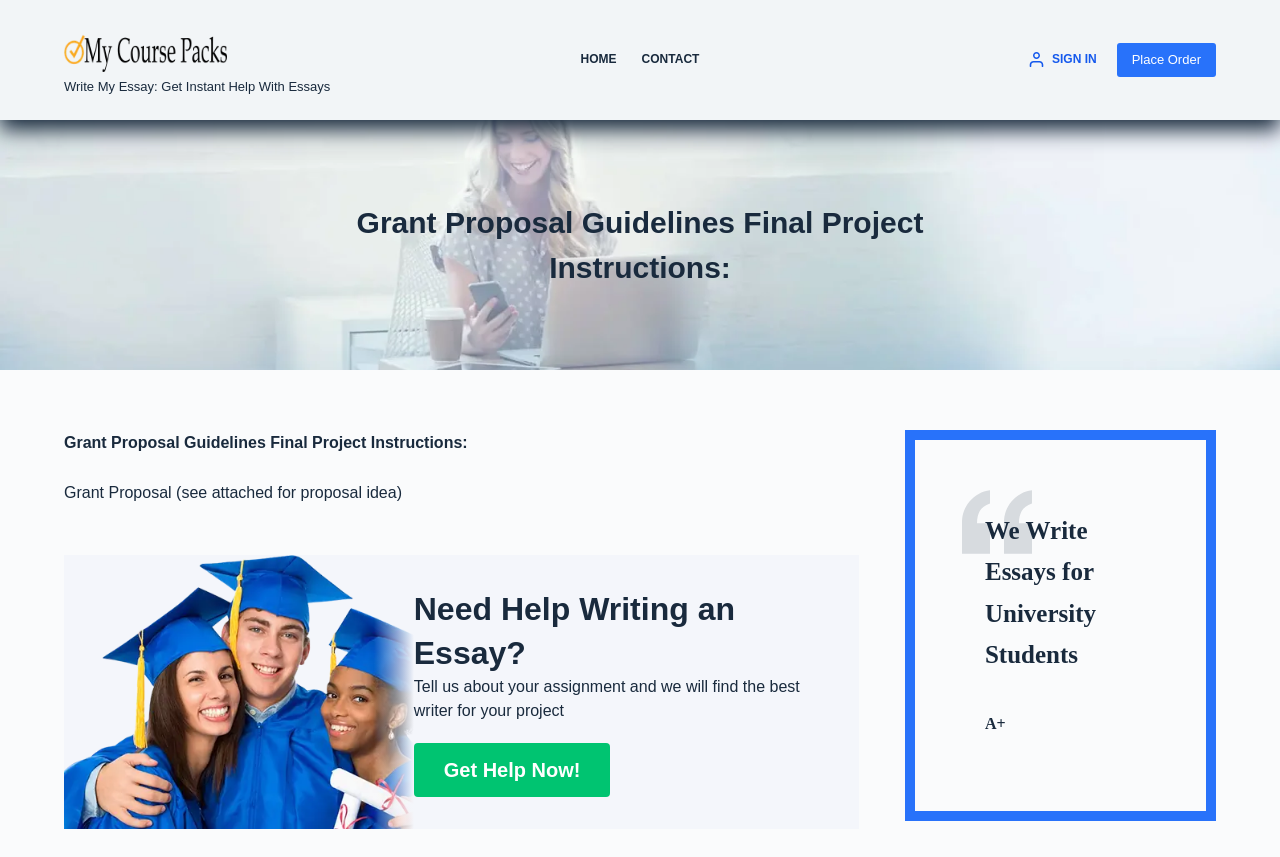What is the name of the essay writing service?
Provide a fully detailed and comprehensive answer to the question.

The name of the essay writing service can be found in the top banner of the webpage, where it says 'FlexEssays-essays' in an image format. This image is part of a figure element that spans the entire width of the webpage.